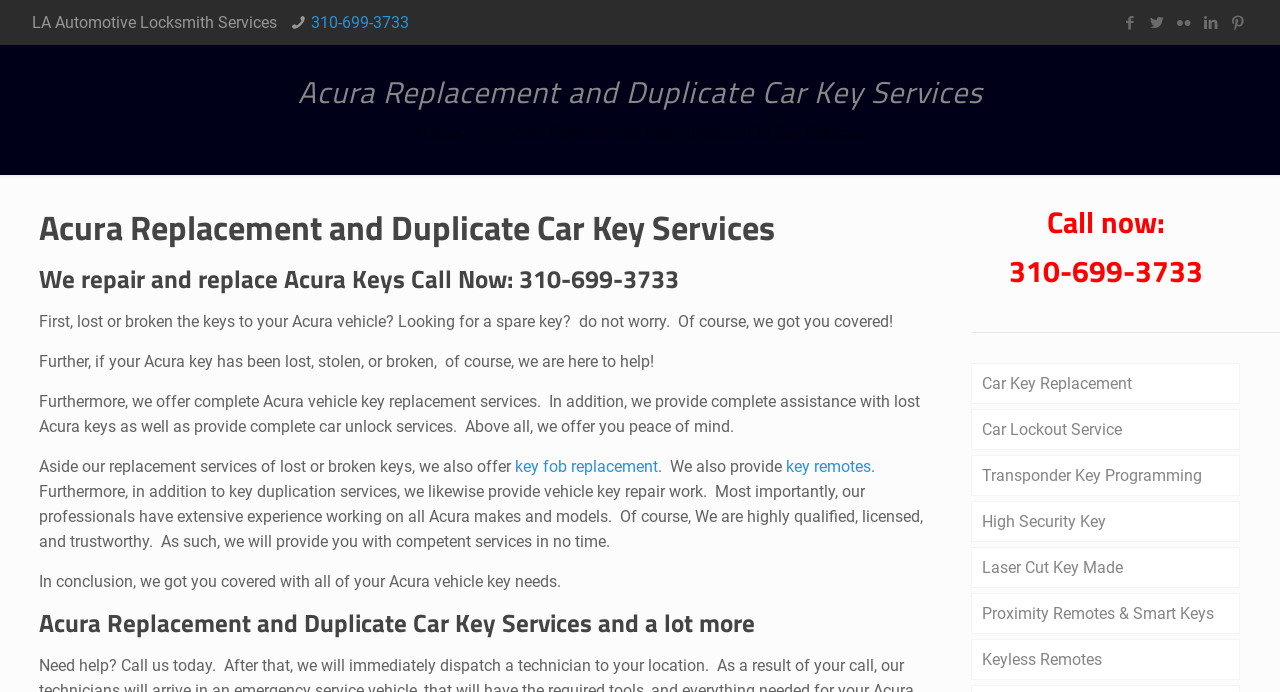Using a single word or phrase, answer the following question: 
What social media platforms does Artemis Locksmith have?

Facebook, Twitter, Flickr, LinkedIn, Pinterest